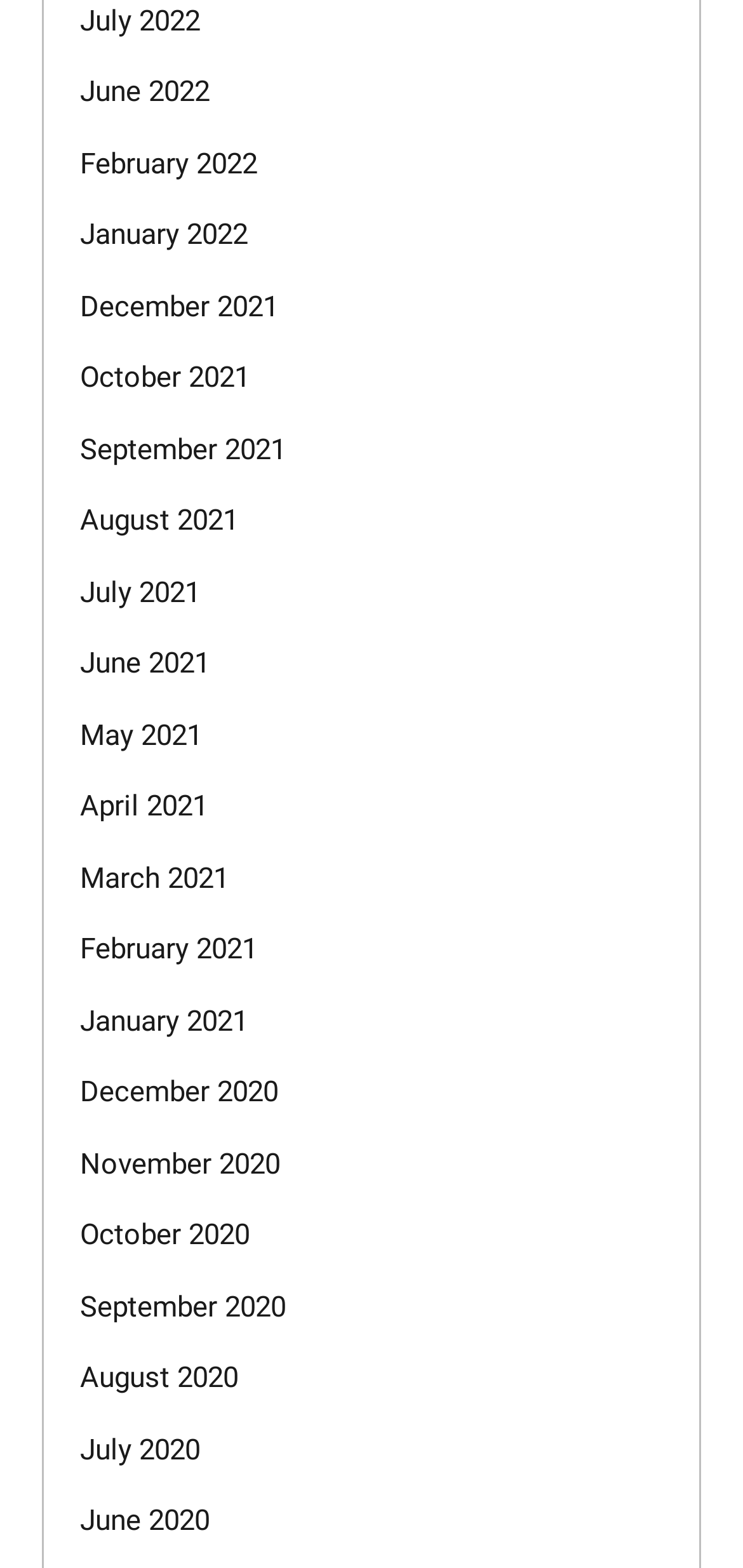What is the latest month listed?
Use the information from the image to give a detailed answer to the question.

I looked at the list of links and found that the latest month listed is July 2022, which is the first link from the top.